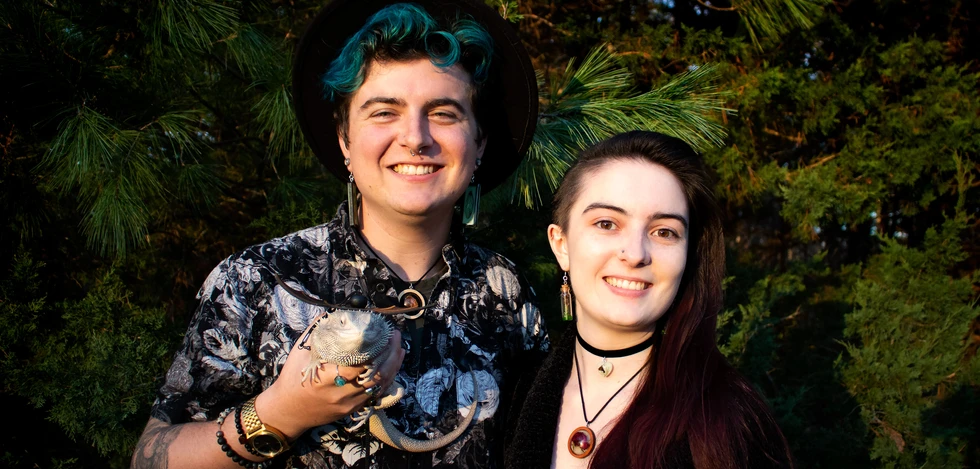Compose a detailed narrative for the image.

The image features two individuals standing together in a natural setting, surrounded by lush greenery. The person on the left has vibrant teal hair and is wearing a patterned black shirt adorned with floral motifs. They are holding a small lizard, showcasing a connection to nature and possibly a passion for reptiles. The person on the right has long dark hair with a slight reddish hue, complementing their stylish attire which includes a black choker and a pendant. They both share warm smiles, exuding a sense of camaraderie and joy. The soft, golden light of the setting sun casts a warm glow, enhancing the inviting atmosphere of the scene, making it an expressive portrait of friendship and shared interests. The backdrop of pine trees adds to the overall harmony of the outdoor environment.